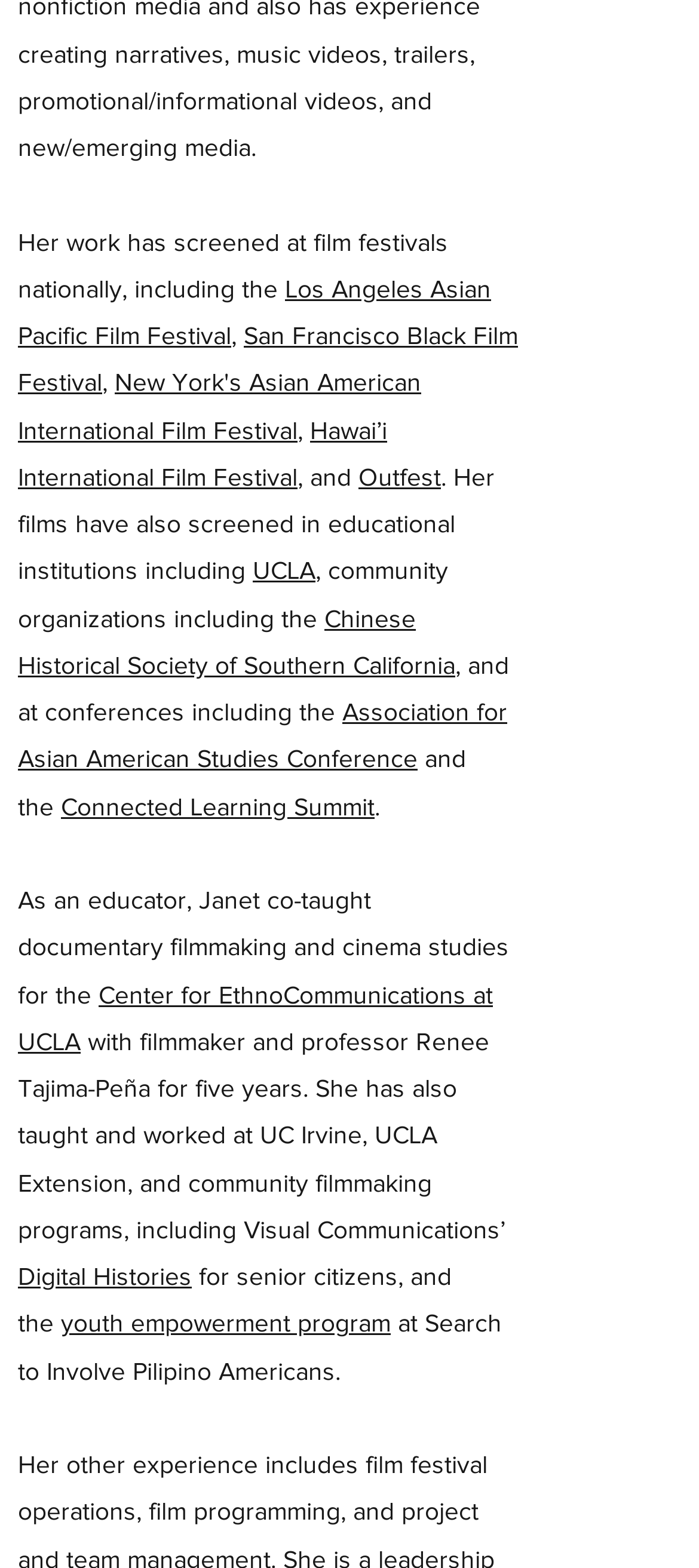Please determine the bounding box coordinates of the element to click in order to execute the following instruction: "visit Los Angeles Asian Pacific Film Festival website". The coordinates should be four float numbers between 0 and 1, specified as [left, top, right, bottom].

[0.026, 0.175, 0.703, 0.223]